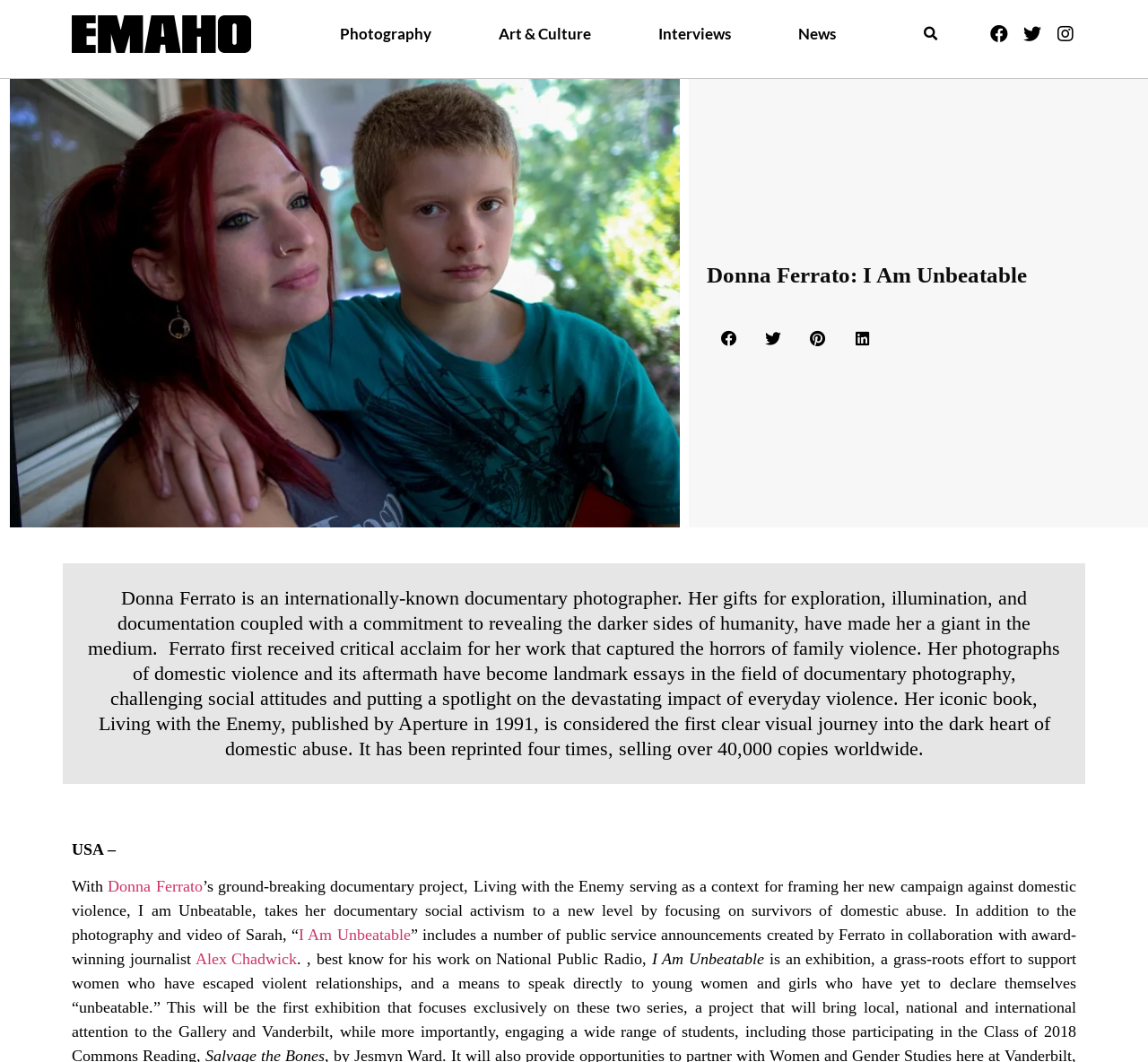Answer succinctly with a single word or phrase:
What is the name of Donna Ferrato's iconic book?

Living with the Enemy